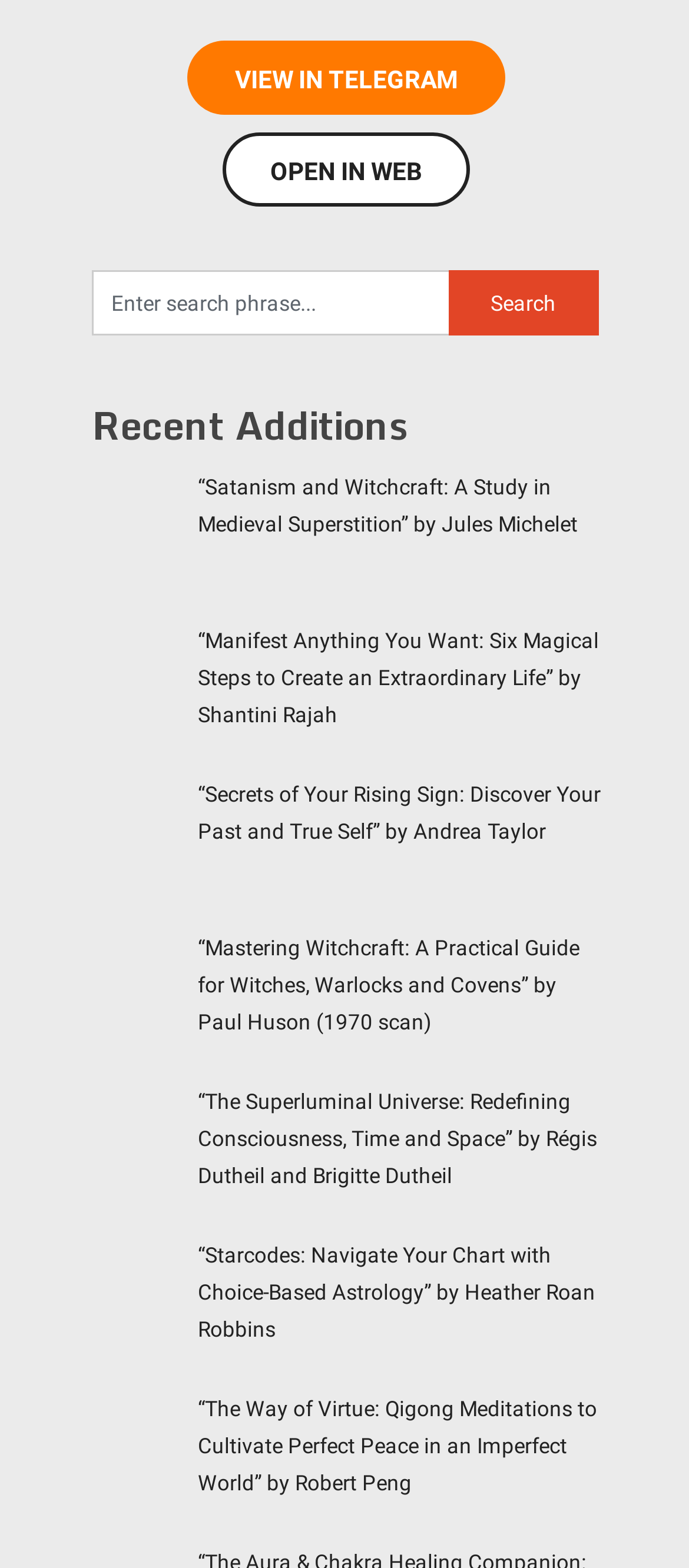Please specify the bounding box coordinates of the clickable region to carry out the following instruction: "Enter search phrase in the textbox". The coordinates should be four float numbers between 0 and 1, in the format [left, top, right, bottom].

[0.133, 0.173, 0.65, 0.214]